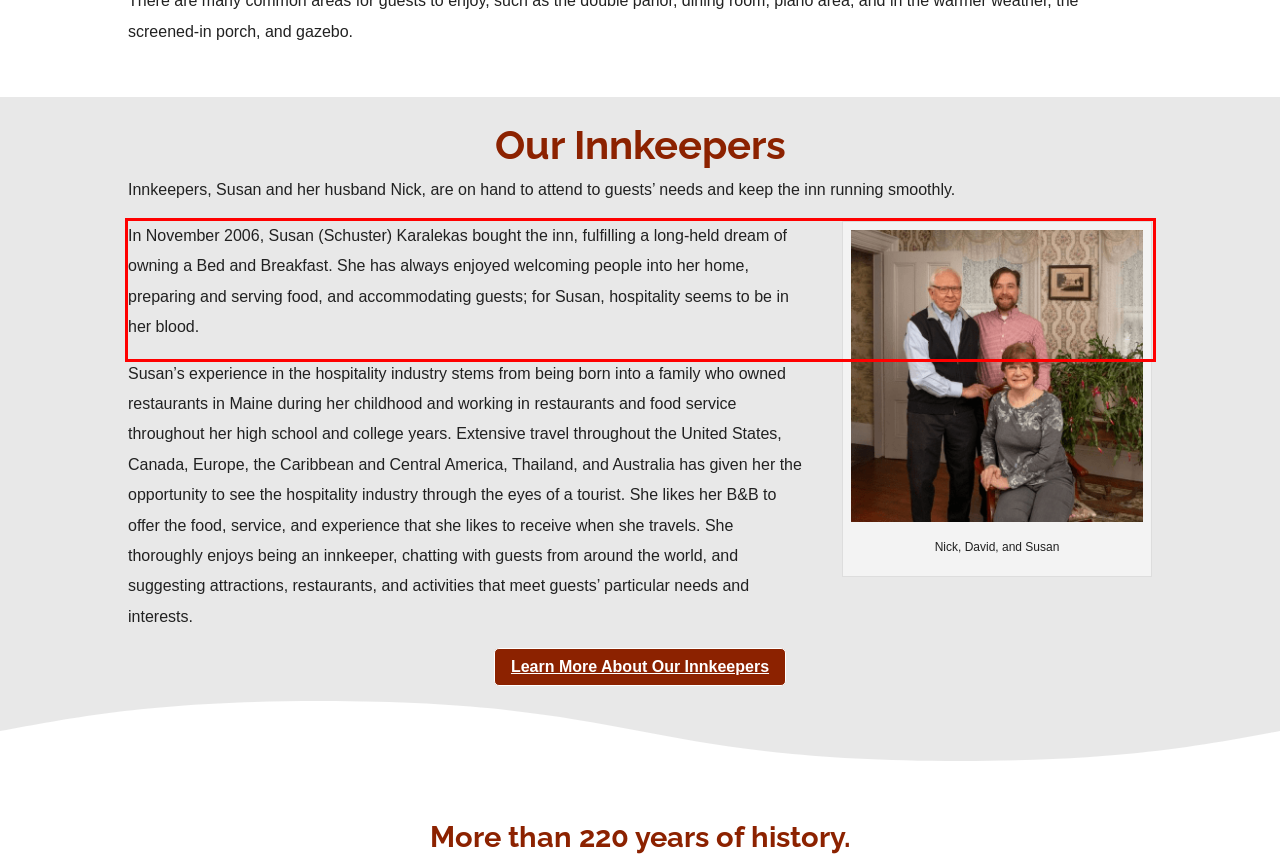Using OCR, extract the text content found within the red bounding box in the given webpage screenshot.

In November 2006, Susan (Schuster) Karalekas bought the inn, fulfilling a long-held dream of owning a Bed and Breakfast. She has always enjoyed welcoming people into her home, preparing and serving food, and accommodating guests; for Susan, hospitality seems to be in her blood.